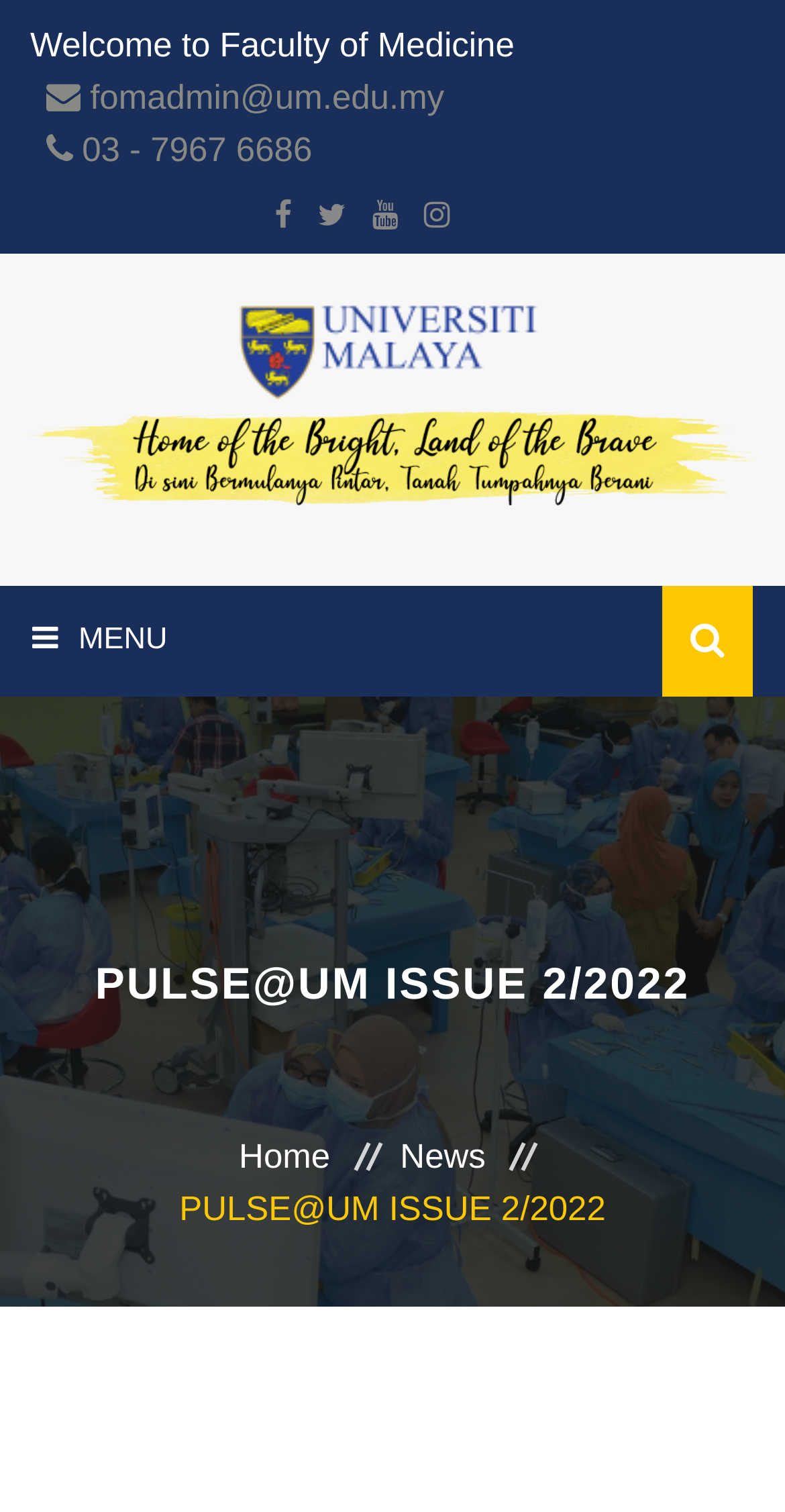From the image, can you give a detailed response to the question below:
How many social media links are there?

I counted the number of link elements with OCR text that resembles social media icons, such as '', '', '', and '', and I found 4 of them.